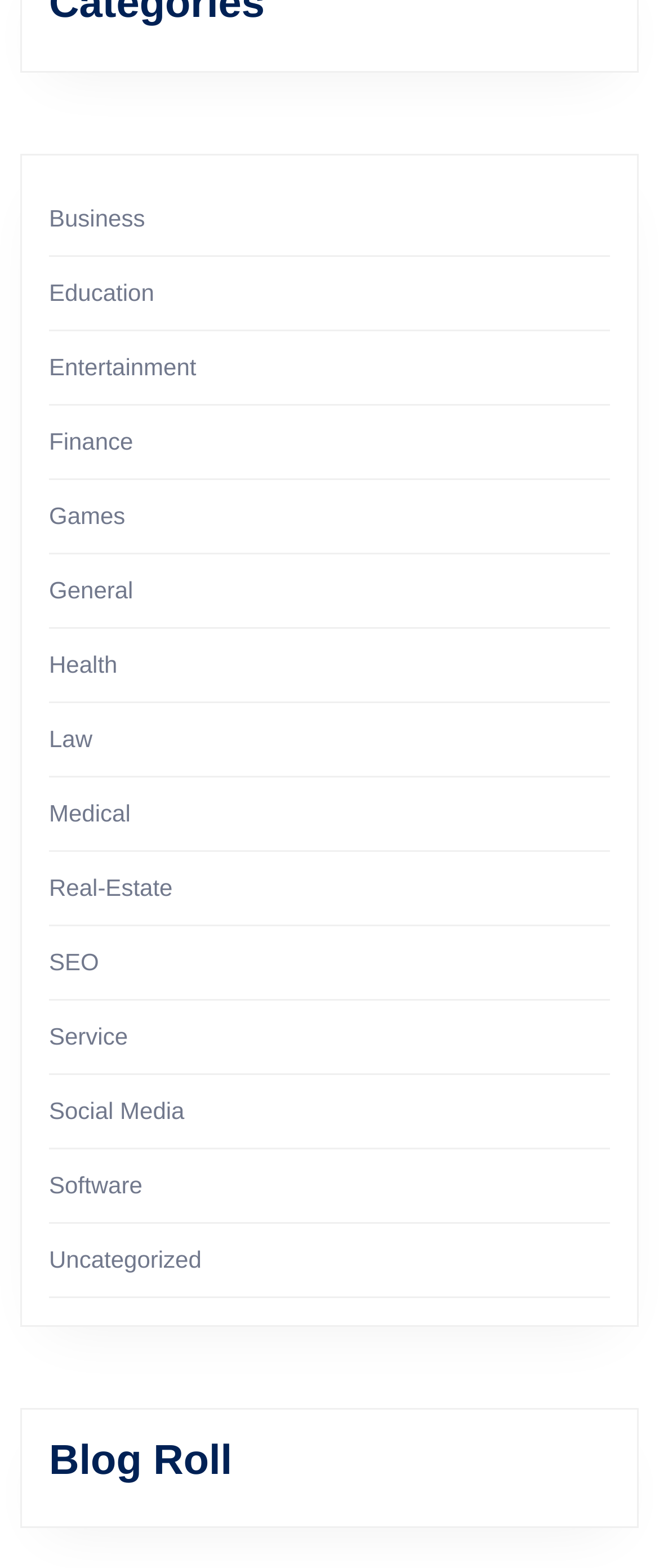Answer succinctly with a single word or phrase:
How many categories are available?

17 categories